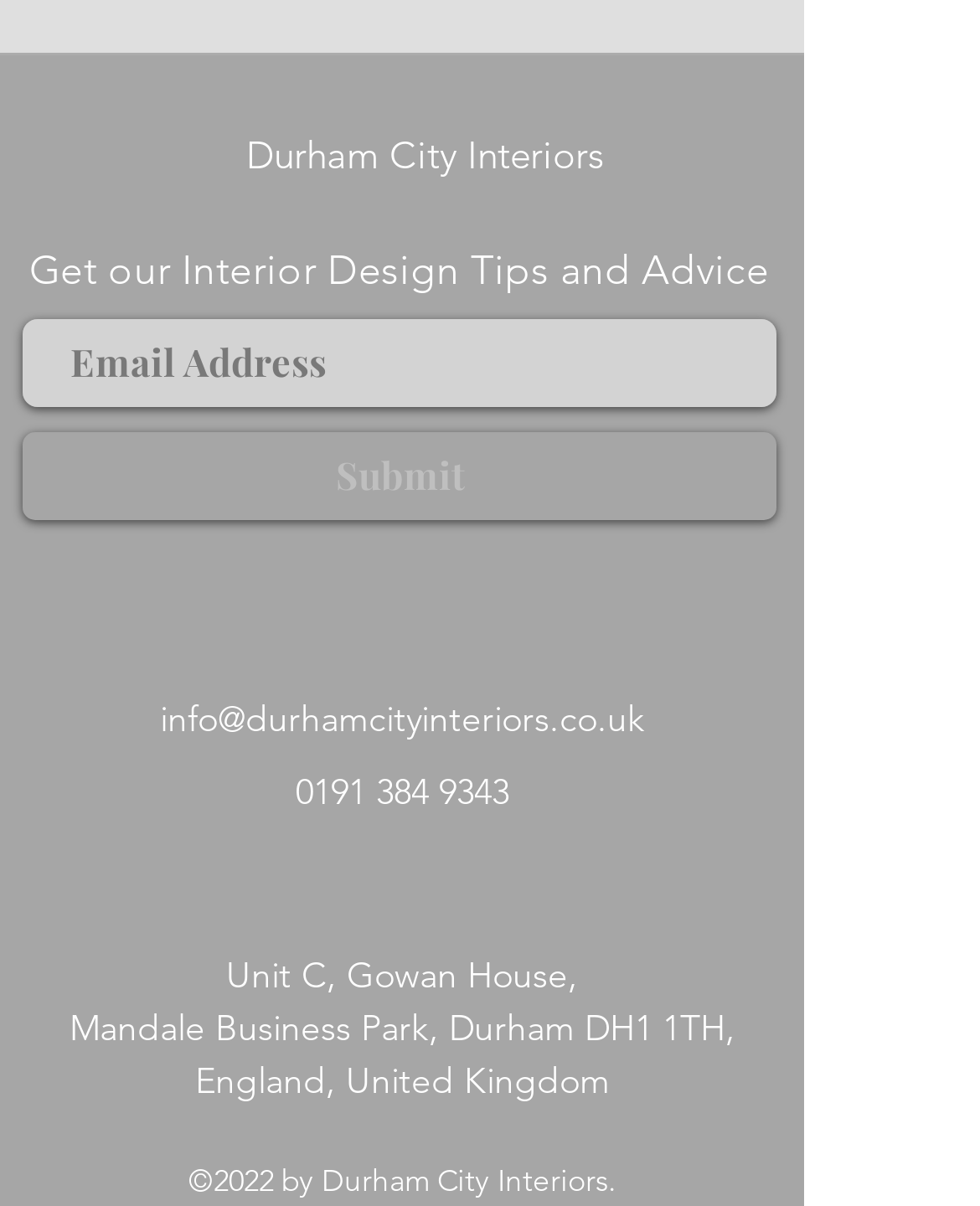Bounding box coordinates should be provided in the format (top-left x, top-left y, bottom-right x, bottom-right y) with all values between 0 and 1. Identify the bounding box for this UI element: 0191 384 9343

[0.301, 0.638, 0.519, 0.676]